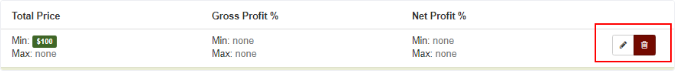Answer the question with a brief word or phrase:
What is the purpose of the trashcan icon?

Delete restrictions